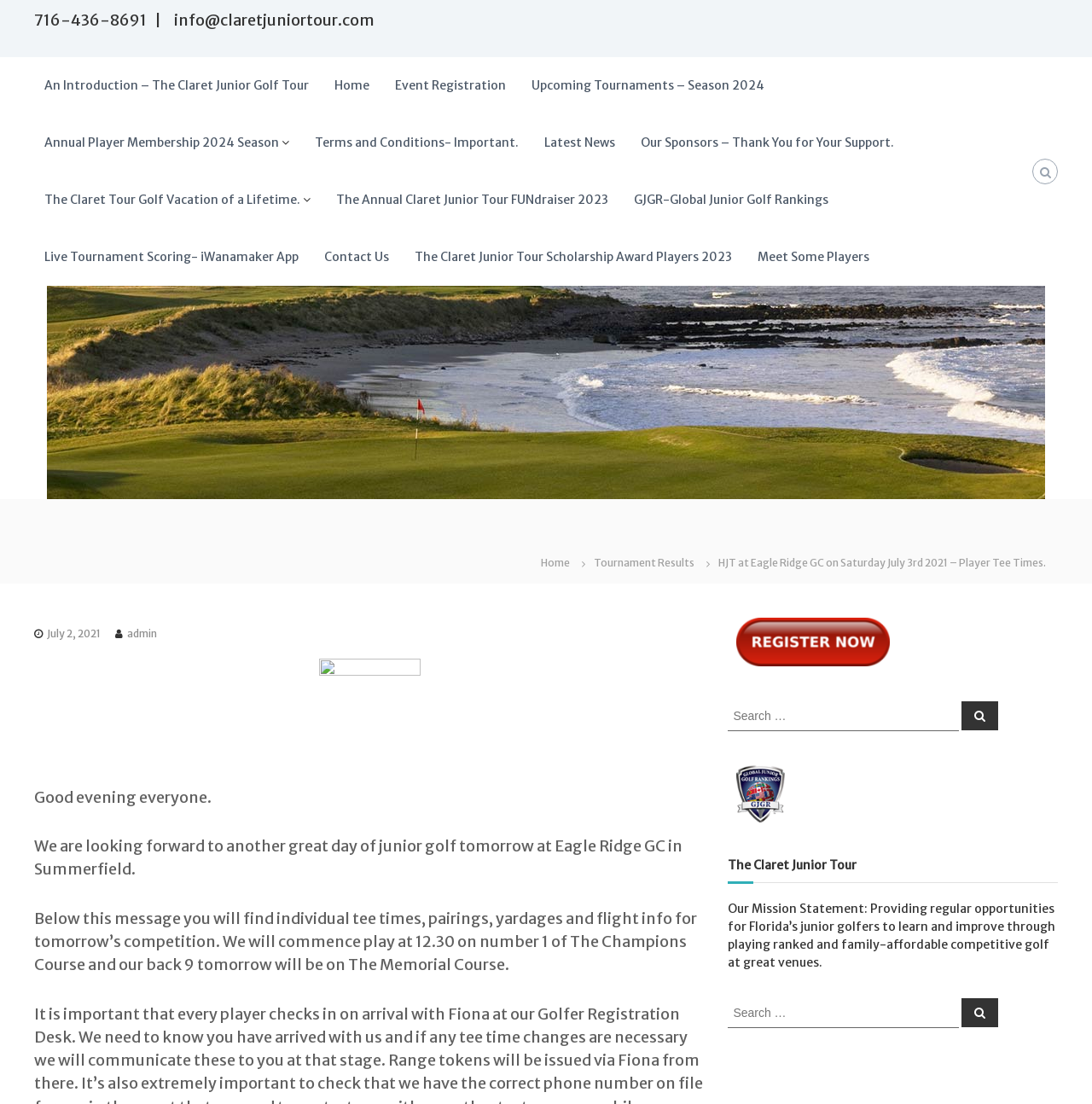Based on the image, please elaborate on the answer to the following question:
How many links are there in the navigation menu?

I counted the number of link elements in the navigation menu section of the webpage, which are 'Home', 'Event Registration', 'Upcoming Tournaments – Season 2024', 'Annual Player Membership 2024 Season', 'Terms and Conditions- Important.', 'Latest News', 'Our Sponsors – Thank You for Your Support.', 'The Claret Tour Golf Vacation of a Lifetime.', and 'The Annual Claret Junior Tour FUNdraiser 2023'. There are 9 links in total.